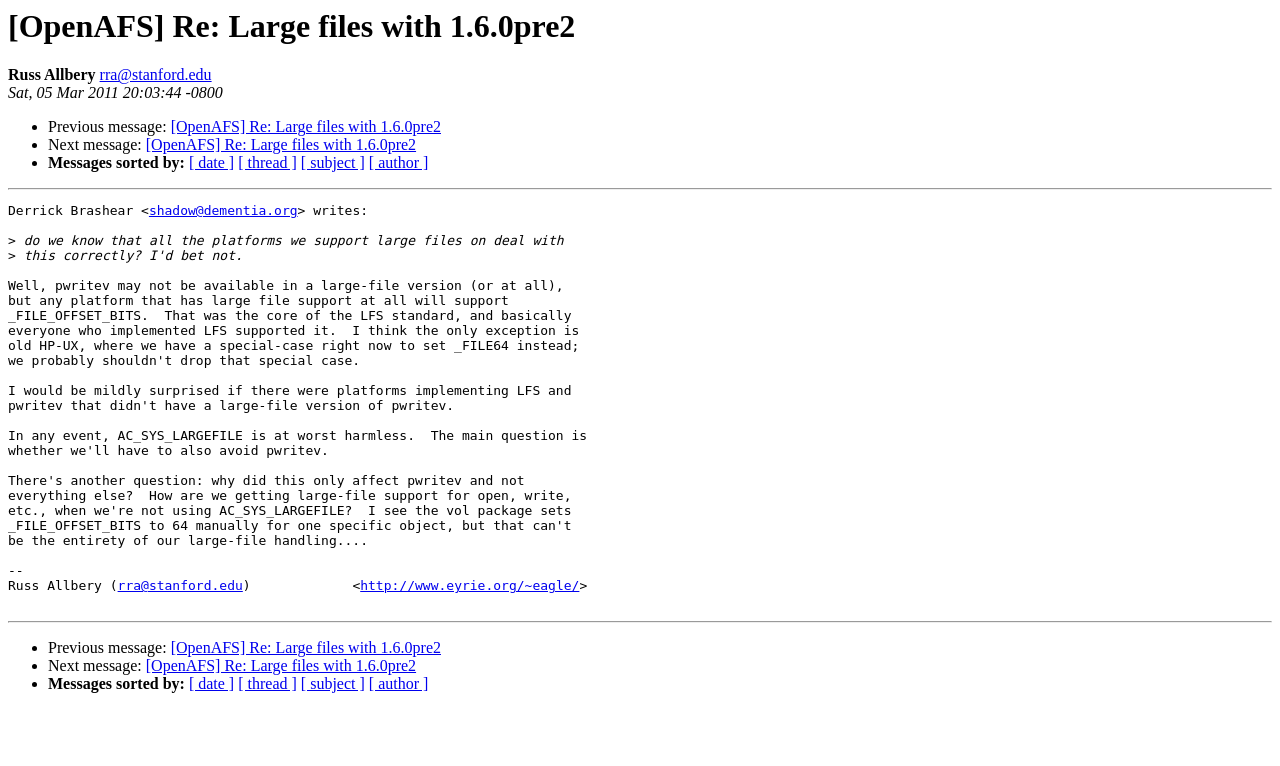What is the URL mentioned in the message body?
Using the visual information from the image, give a one-word or short-phrase answer.

http://www.eyrie.org/~eagle/